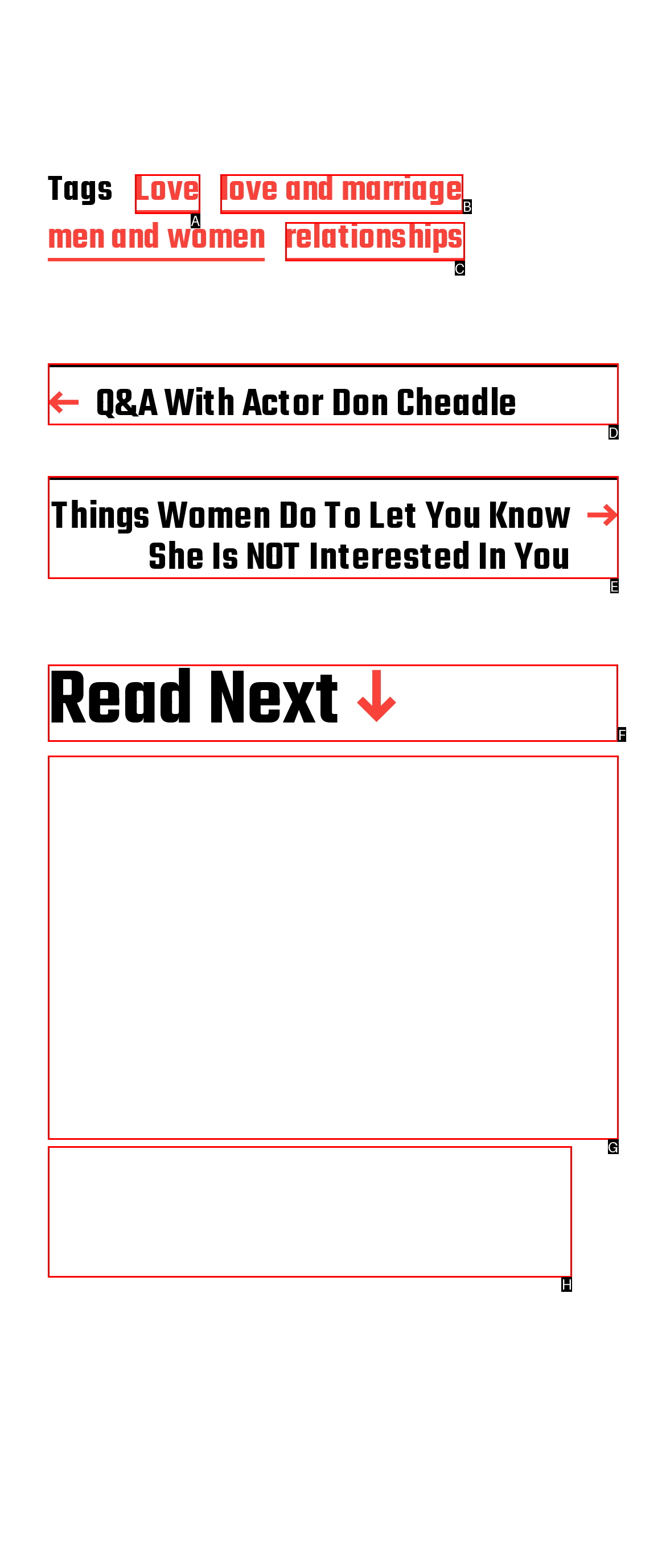Select the HTML element that needs to be clicked to carry out the task: Check the 'Read Next' section
Provide the letter of the correct option.

F